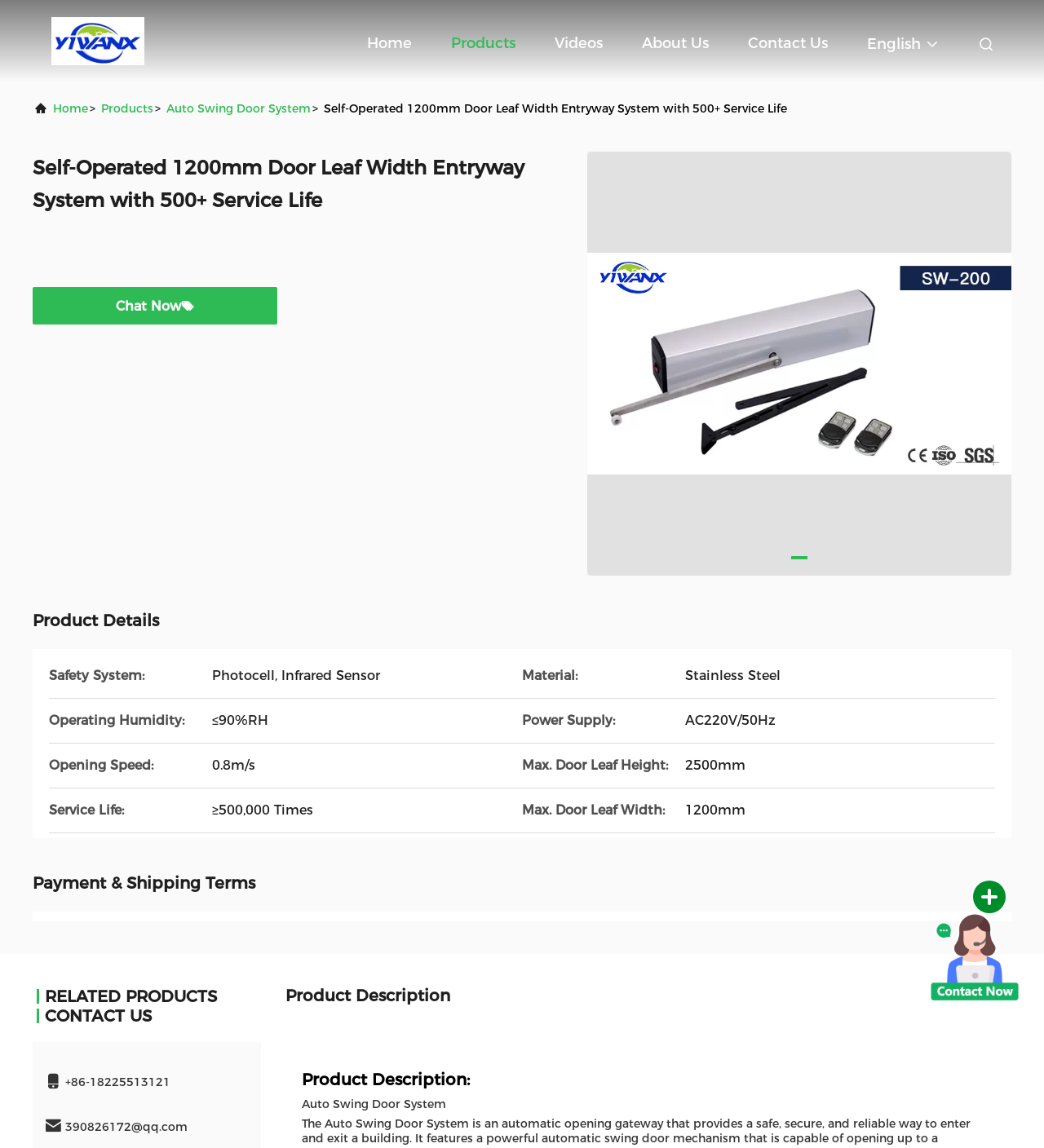Using the provided element description: "Chat Now", determine the bounding box coordinates of the corresponding UI element in the screenshot.

[0.031, 0.25, 0.266, 0.283]